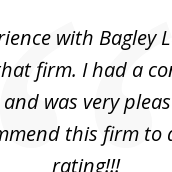Elaborate on all the features and components visible in the image.

The image features a positive client review highlighting the excellent experience a client had with the Bagley Law Firm. The text expresses satisfaction with the consultation received from a qualified attorney, emphasizing the detailed information provided. The reviewer recommends the firm to others and expresses a strong endorsement by stating they will give a five-star rating. This testimony reflects the firm's commitment to client service and expertise in handling legal matters, specifically suggesting a focus on DUI cases within Lakewood.